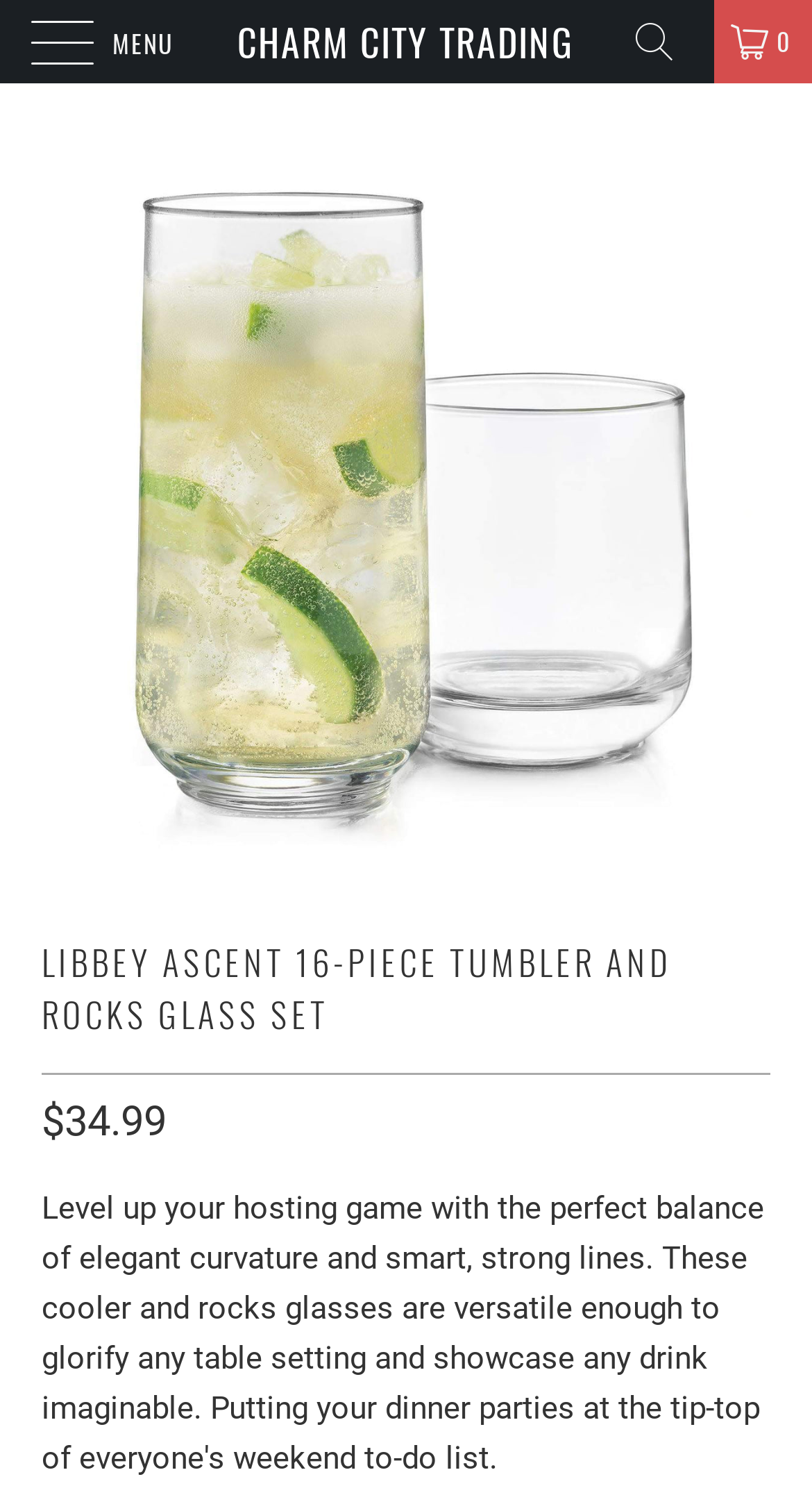What is the logo of the website?
Based on the image, provide a one-word or brief-phrase response.

CHARM CITY TRADING